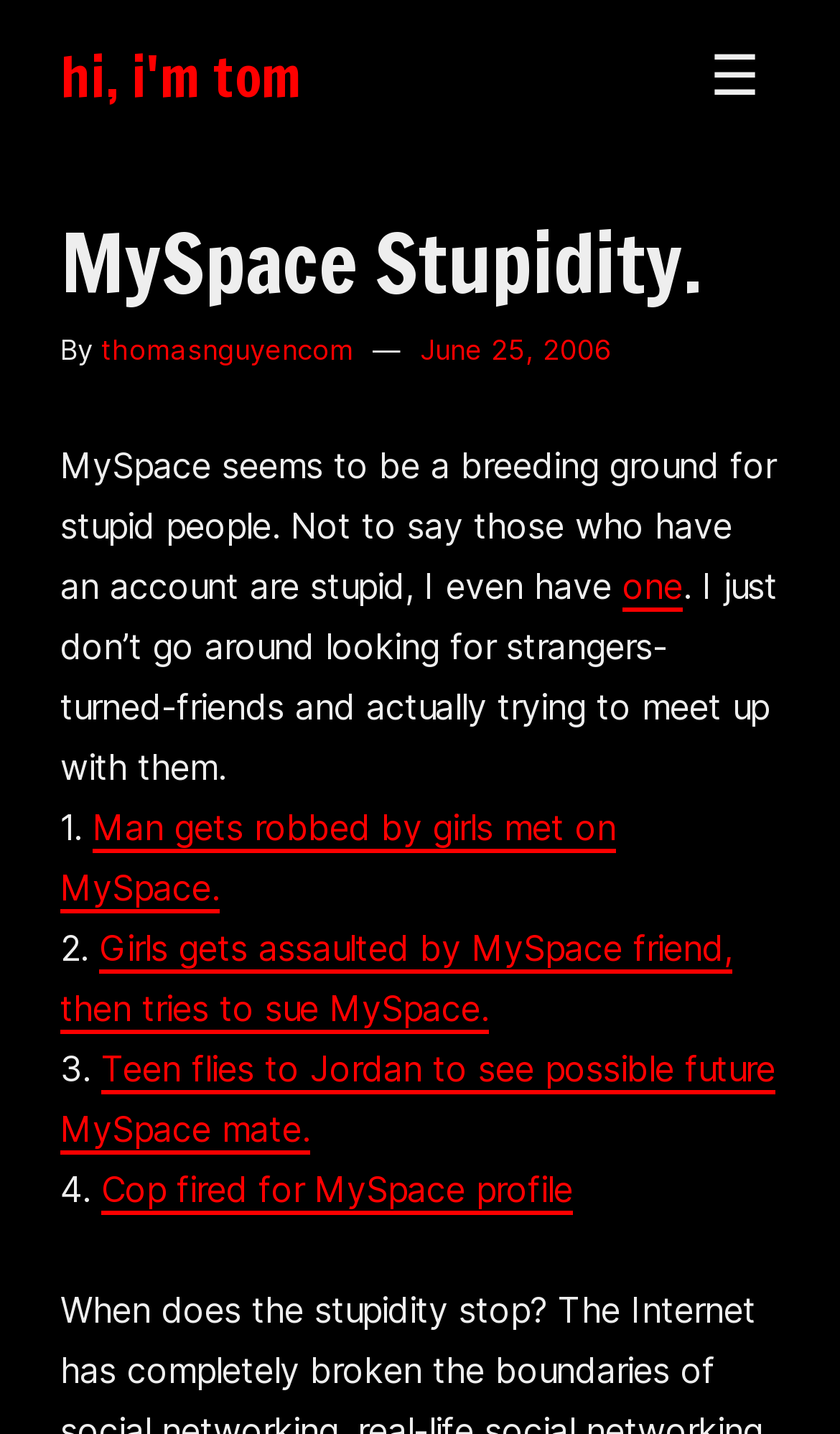Could you specify the bounding box coordinates for the clickable section to complete the following instruction: "Read the first news article"?

[0.072, 0.562, 0.733, 0.638]